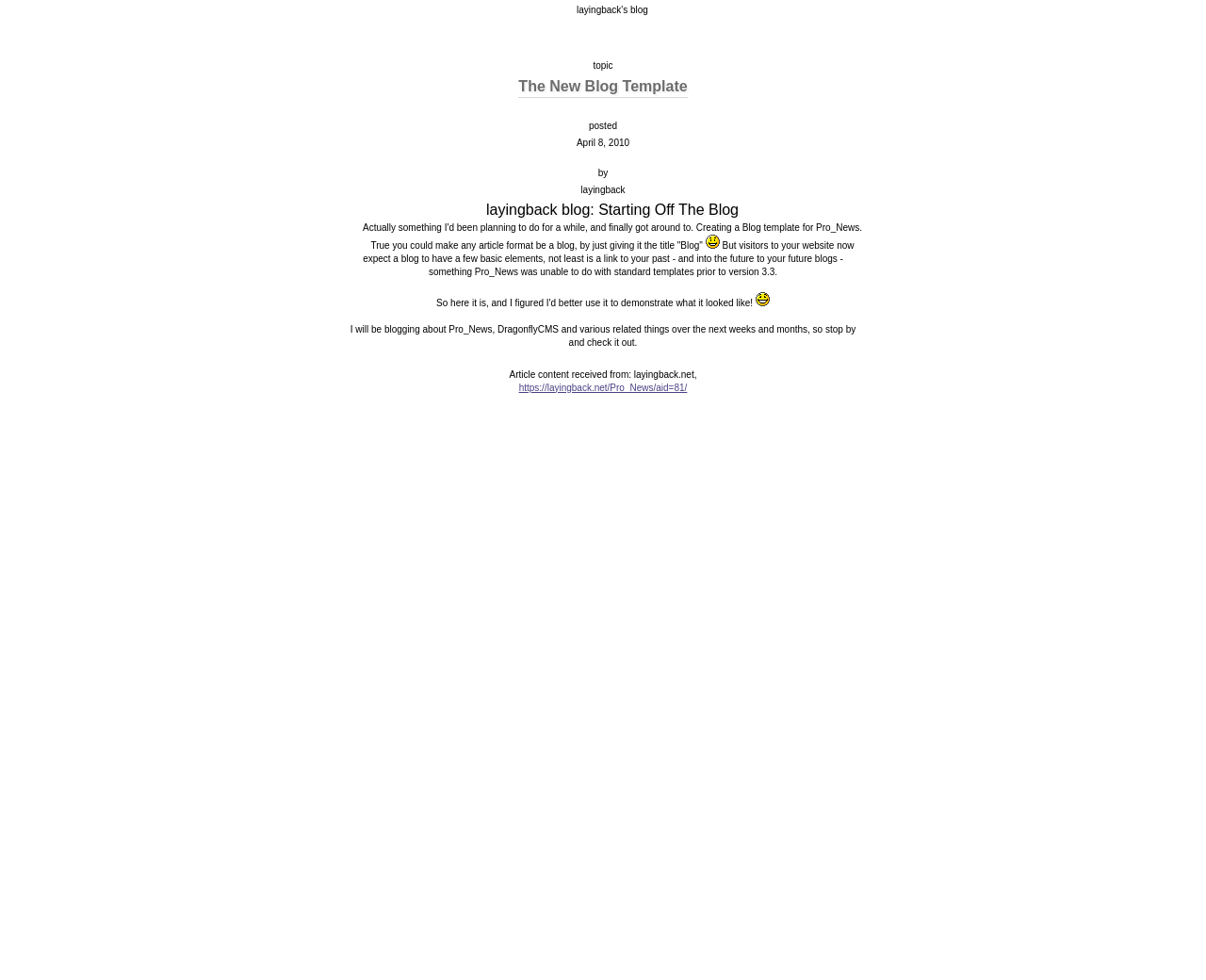Using the element description provided, determine the bounding box coordinates in the format (top-left x, top-left y, bottom-right x, bottom-right y). Ensure that all values are floating point numbers between 0 and 1. Element description: https://layingback.net/Pro_News/aid=81/

[0.43, 0.39, 0.57, 0.401]